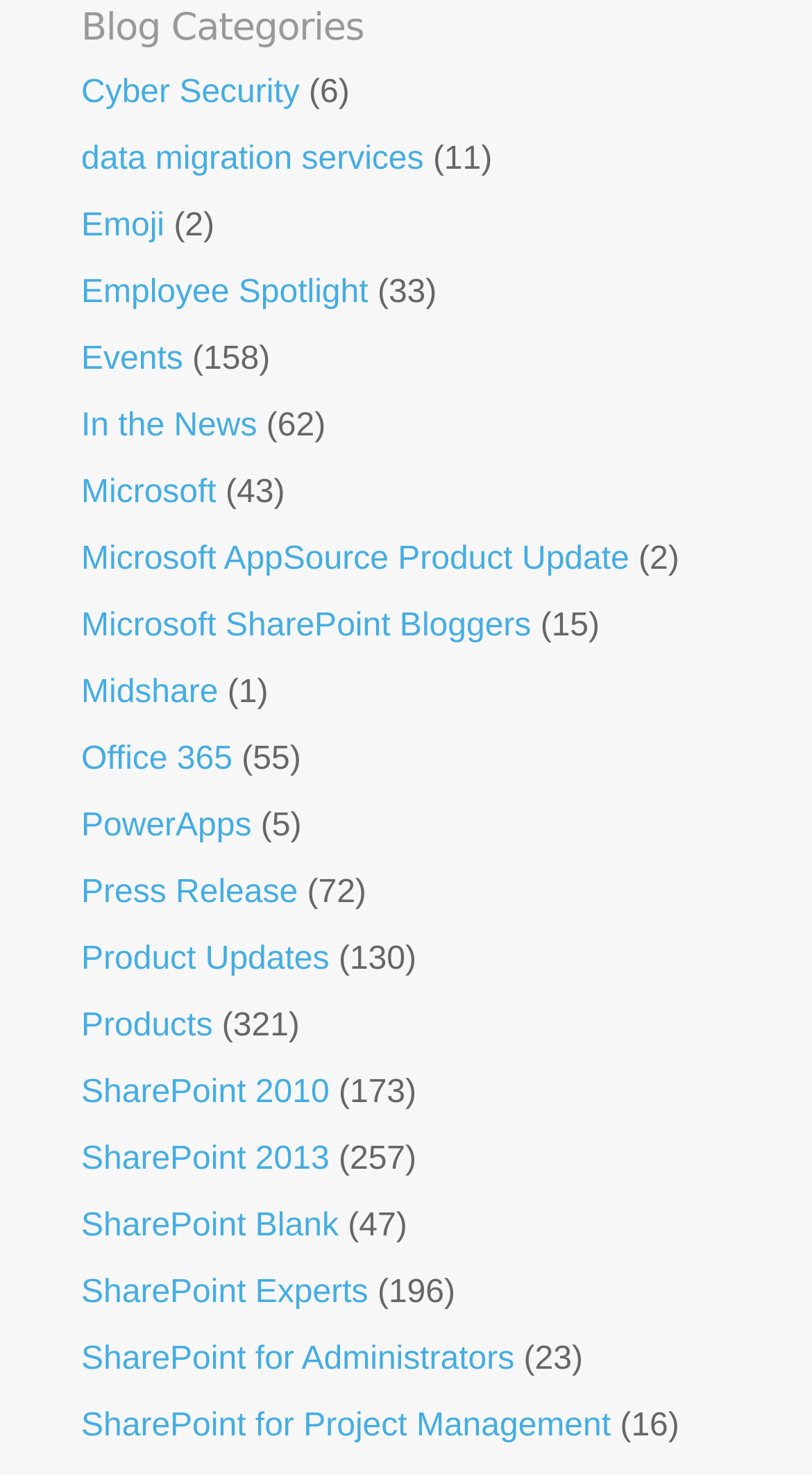Bounding box coordinates are specified in the format (top-left x, top-left y, bottom-right x, bottom-right y). All values are floating point numbers bounded between 0 and 1. Please provide the bounding box coordinate of the region this sentence describes: Hit Man

None